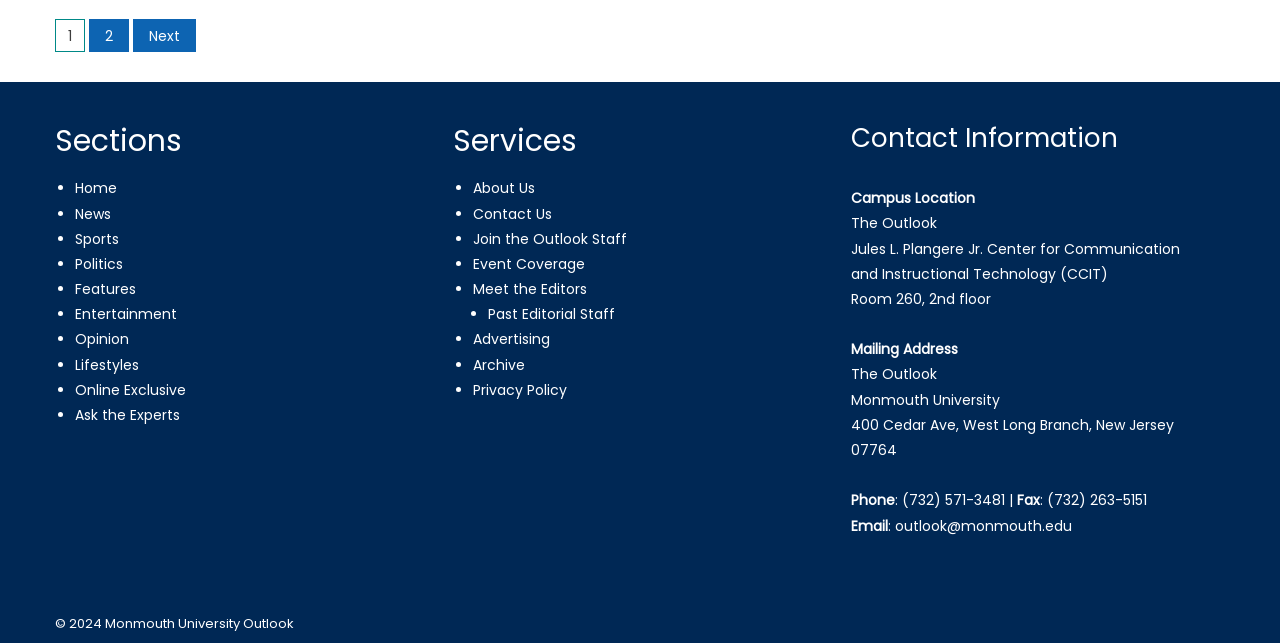Pinpoint the bounding box coordinates of the clickable area necessary to execute the following instruction: "Toggle search". The coordinates should be given as four float numbers between 0 and 1, namely [left, top, right, bottom].

None